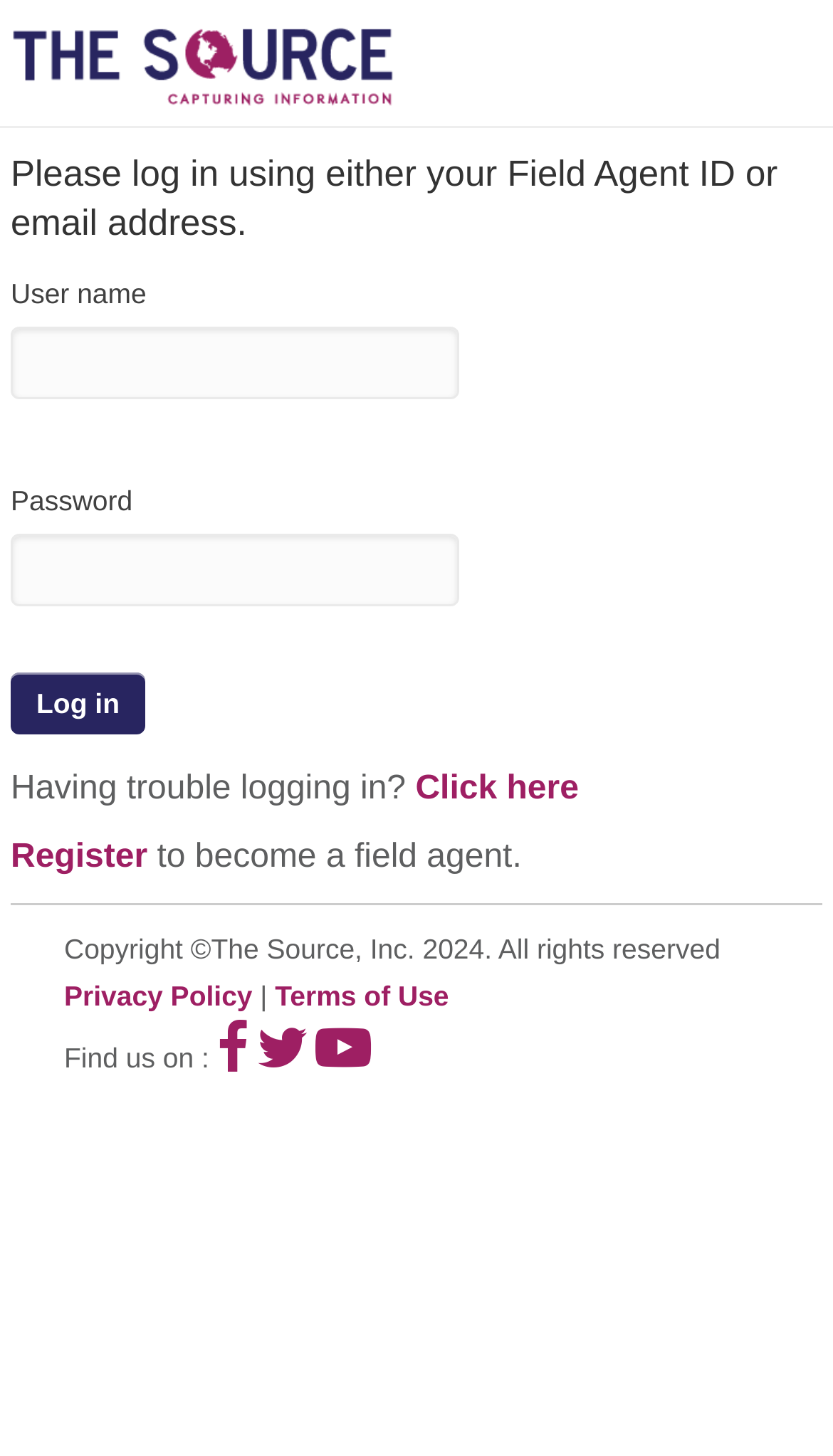Find the bounding box coordinates of the element I should click to carry out the following instruction: "Join ABI".

None